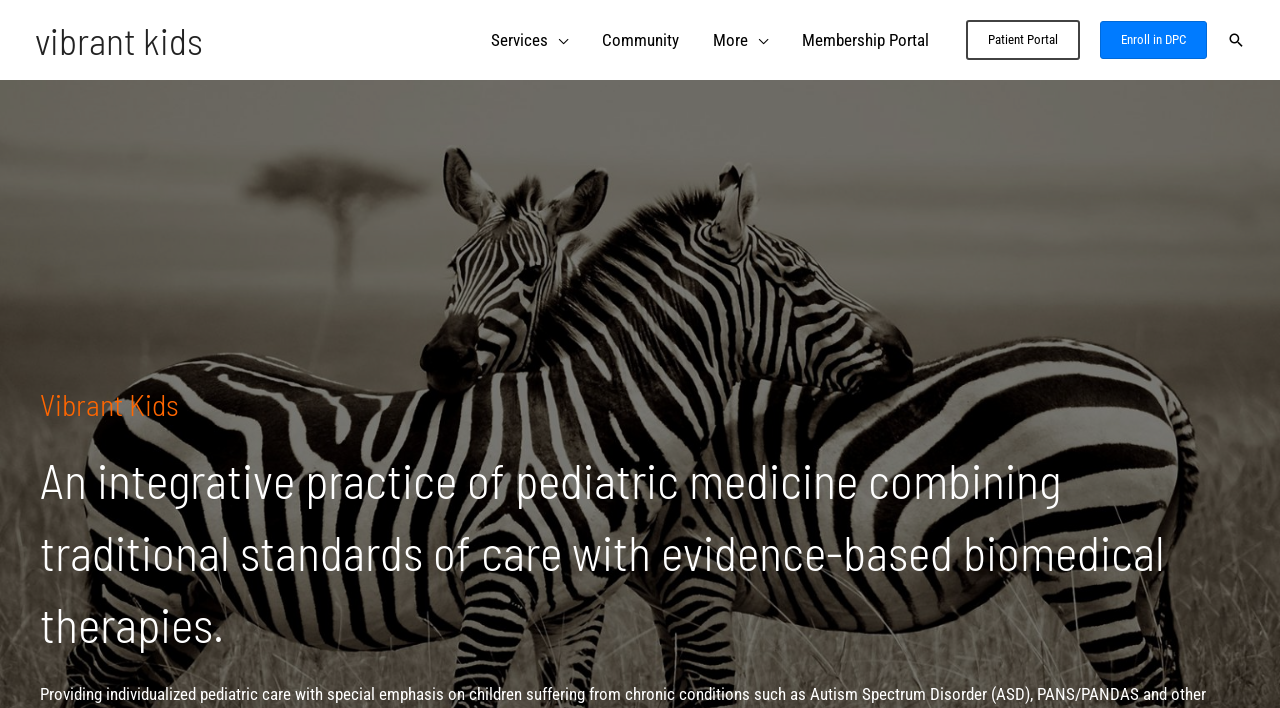Find the bounding box of the UI element described as follows: "parent_node: More aria-label="Menu Toggle"".

[0.584, 0.007, 0.6, 0.106]